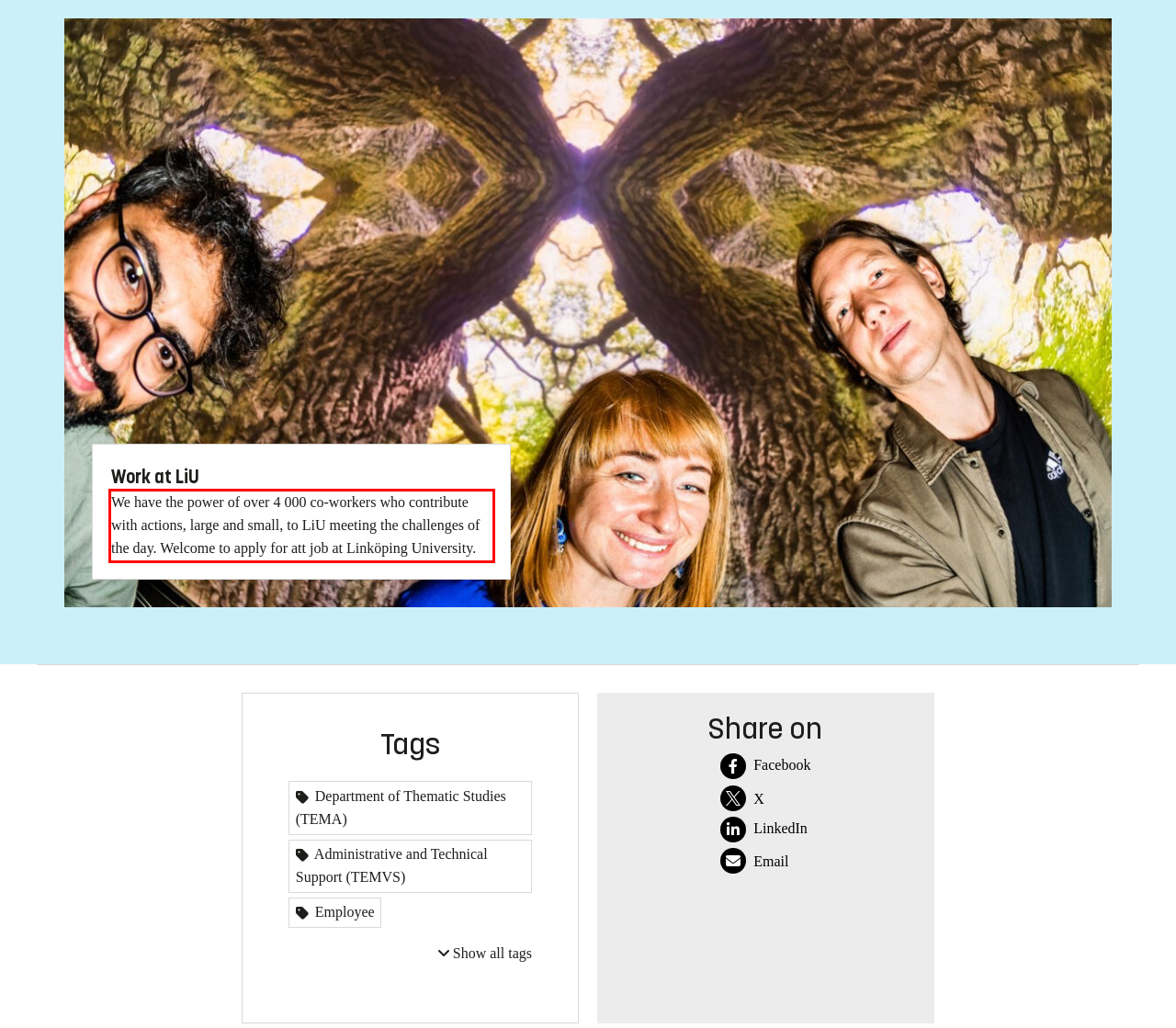You are given a screenshot of a webpage with a UI element highlighted by a red bounding box. Please perform OCR on the text content within this red bounding box.

We have the power of over 4 000 co-workers who contribute with actions, large and small, to LiU meeting the challenges of the day. Welcome to apply for att job at Linköping University.